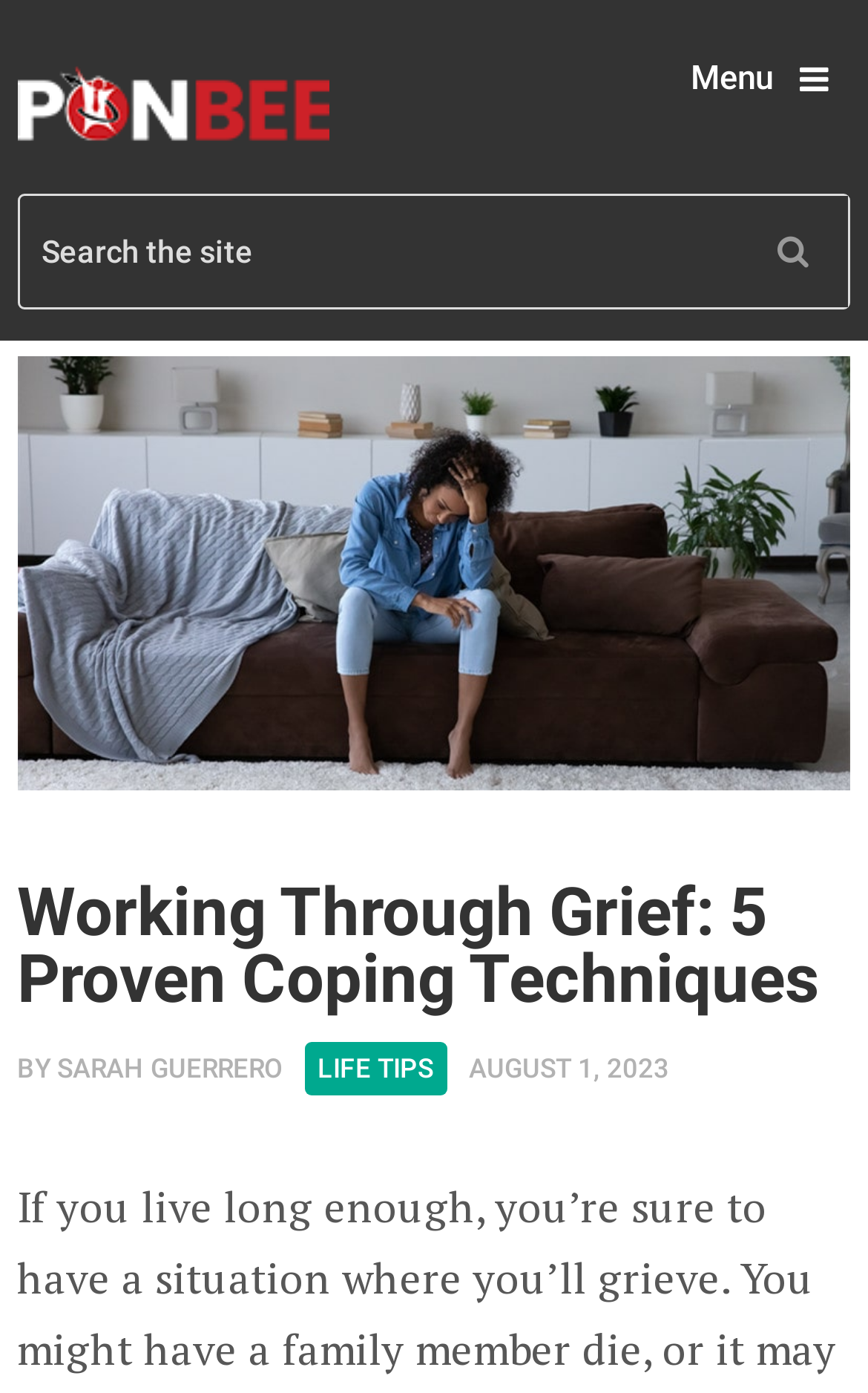Who is the author of the article?
Based on the screenshot, give a detailed explanation to answer the question.

The author of the article can be found below the heading element, where it says 'BY SARAH GUERRERO', indicating that Sarah Guerrero is the author of the article.